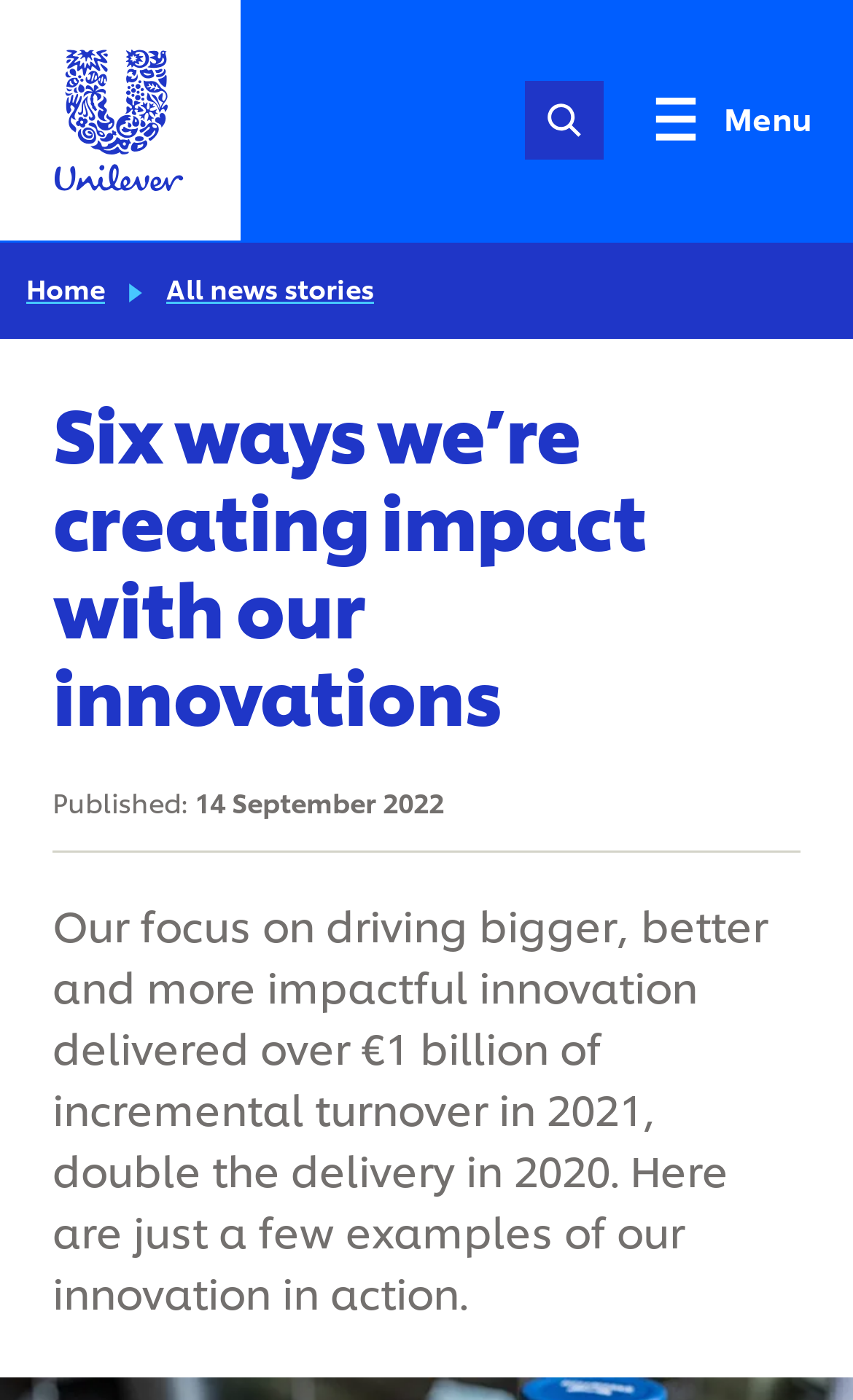Give a one-word or one-phrase response to the question:
What is the logo of the website?

Unilever